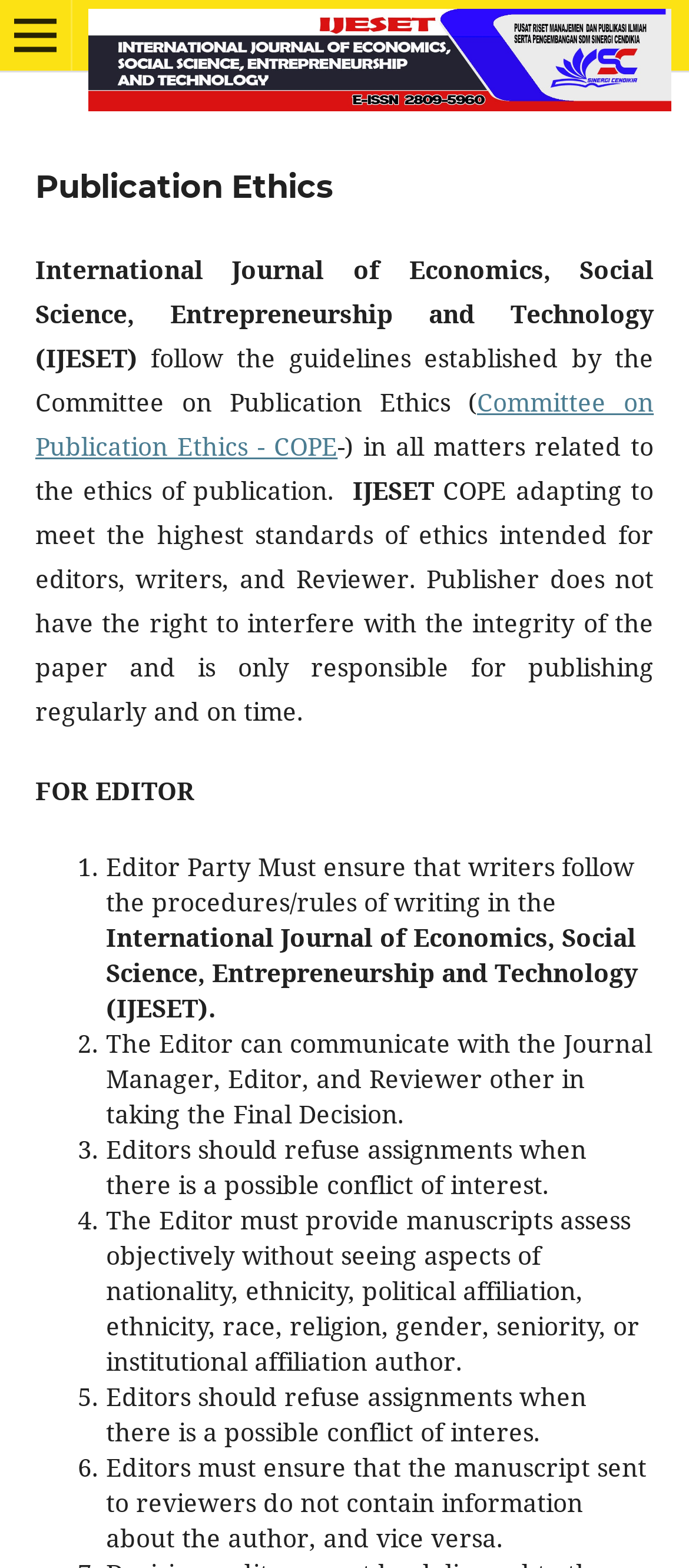Provide the bounding box coordinates of the HTML element described by the text: "Open Menu".

[0.0, 0.0, 0.103, 0.045]